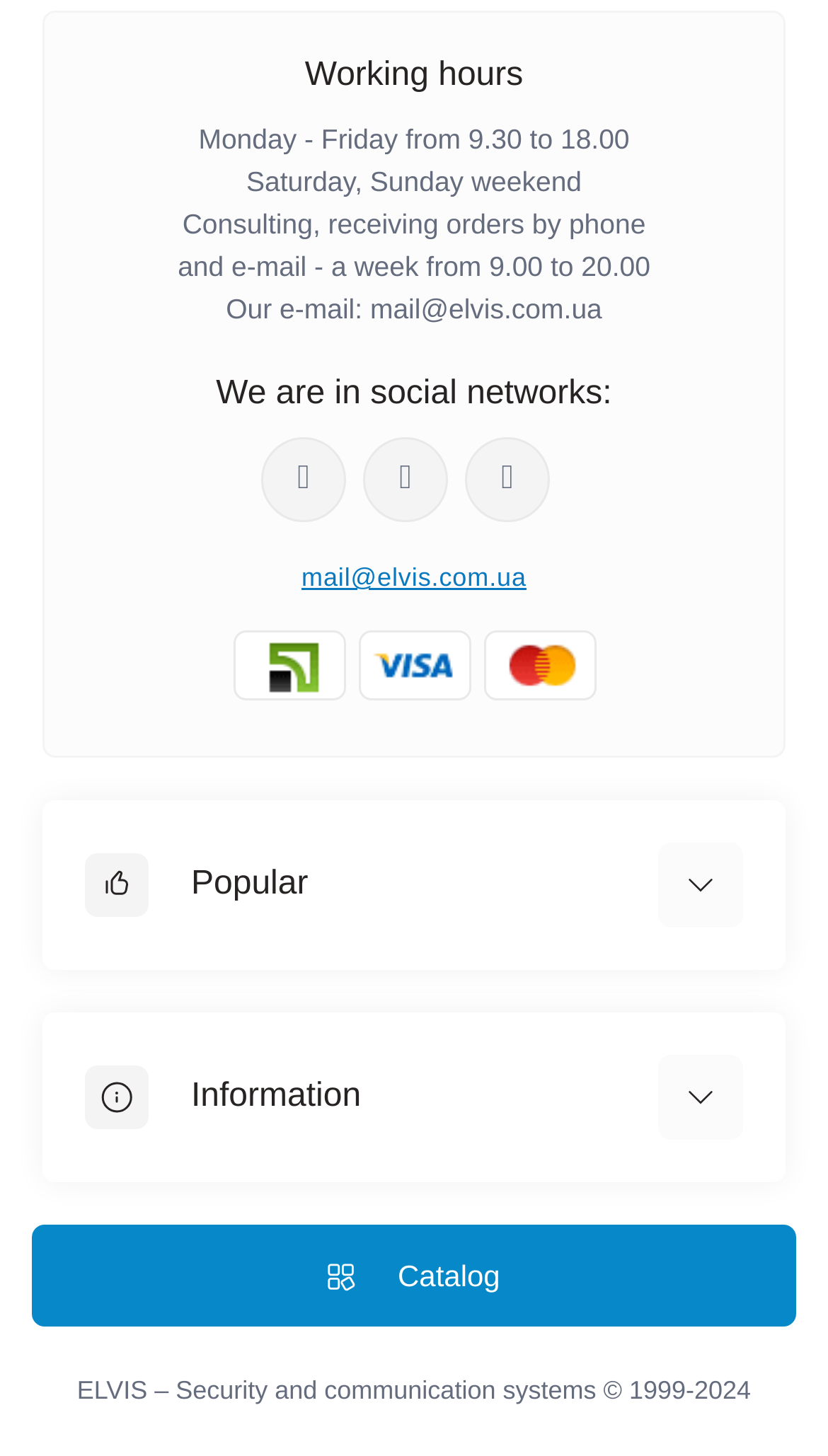What is the first popular product listed?
Based on the image, give a concise answer in the form of a single word or short phrase.

IP video surveillance cameras